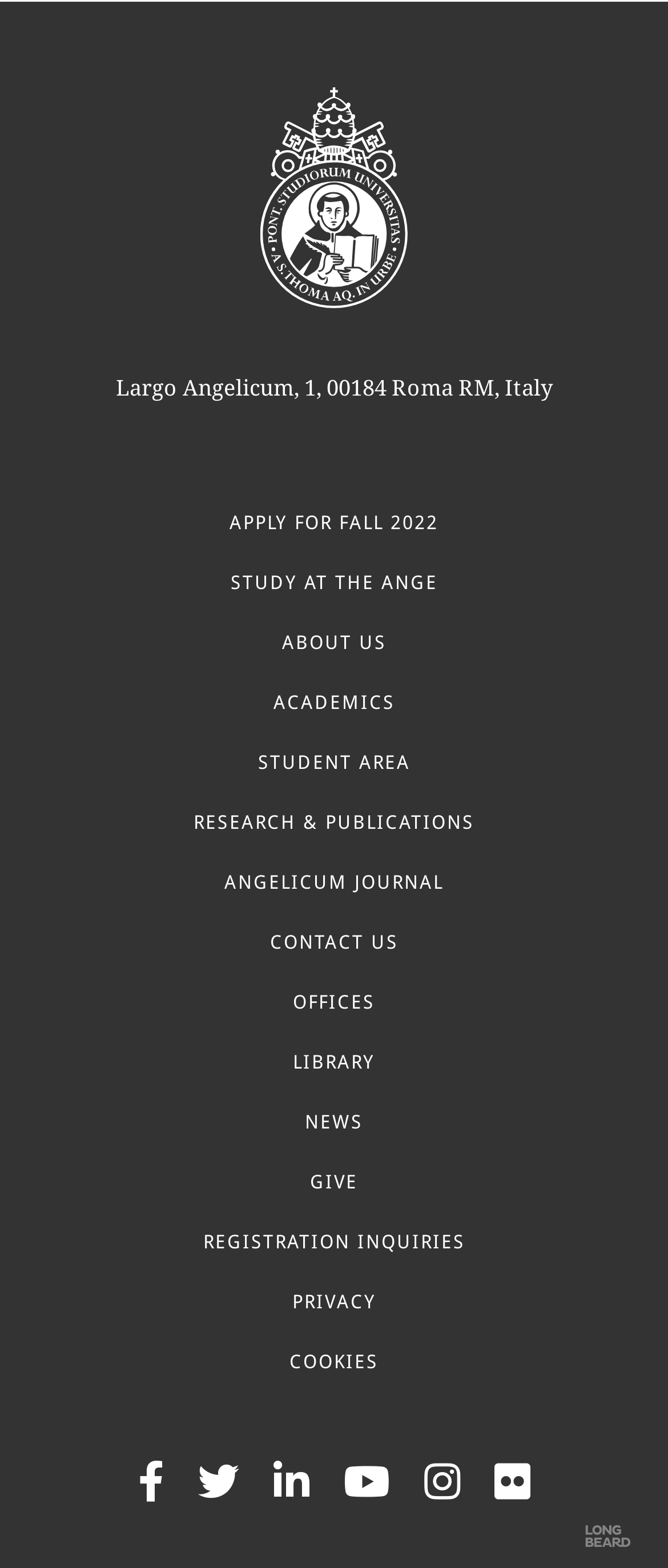Determine the bounding box coordinates of the region that needs to be clicked to achieve the task: "Study at the Angelicum".

[0.345, 0.365, 0.655, 0.384]